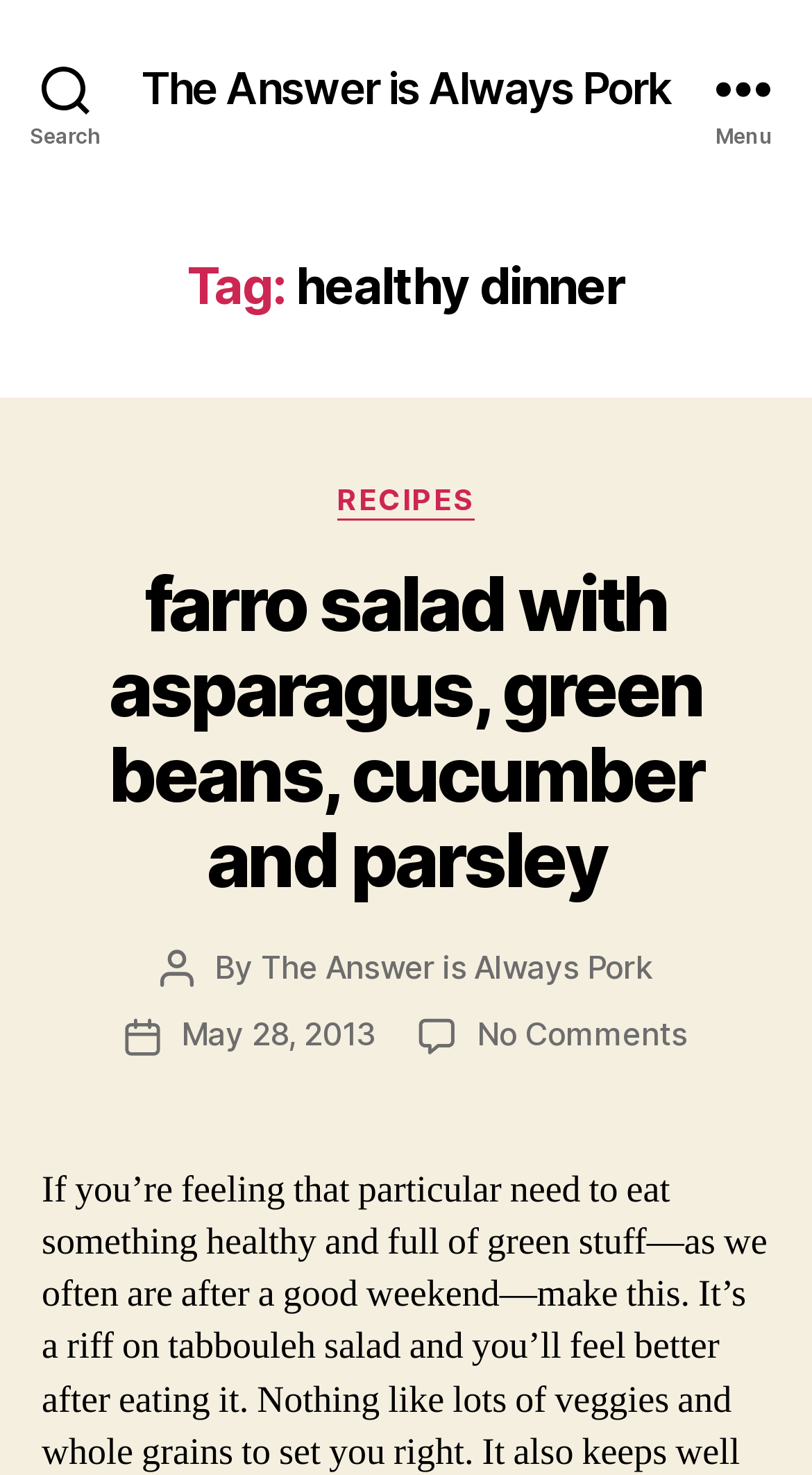Explain the webpage in detail.

The webpage is about a healthy dinner recipe, specifically a farro salad with asparagus, green beans, cucumber, and parsley. At the top left, there is a search button. Next to it, there is a link to the website's title, "The Answer is Always Pork". On the top right, there is a menu button.

Below the top section, there is a header that spans the entire width of the page, containing a heading that reads "Tag: healthy dinner". Underneath, there is another section that takes up most of the page's width, containing several elements. On the left side, there is a heading that describes the recipe, "farro salad with asparagus, green beans, cucumber and parsley", which is also a clickable link. Below it, there are details about the post, including the author, "The Answer is Always Pork", and the post date, "May 28, 2013". There is also a note that says "No Comments" on the recipe.

On the right side of this section, there are two links, "Categories" and "RECIPES", which are likely navigation links to other parts of the website.